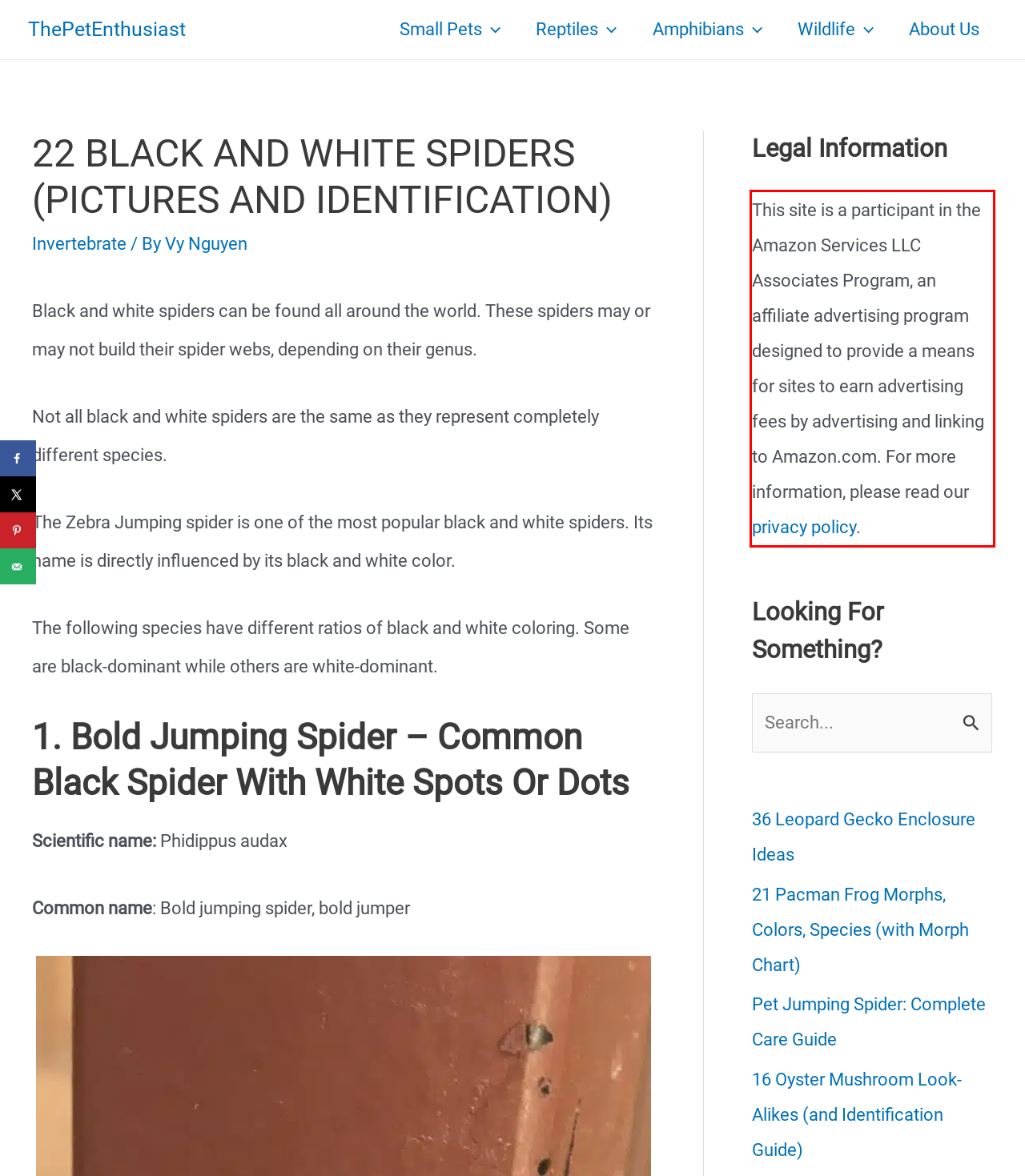Identify the red bounding box in the webpage screenshot and perform OCR to generate the text content enclosed.

This site is a participant in the Amazon Services LLC Associates Program, an affiliate advertising program designed to provide a means for sites to earn advertising fees by advertising and linking to Amazon.com. For more information, please read our privacy policy.